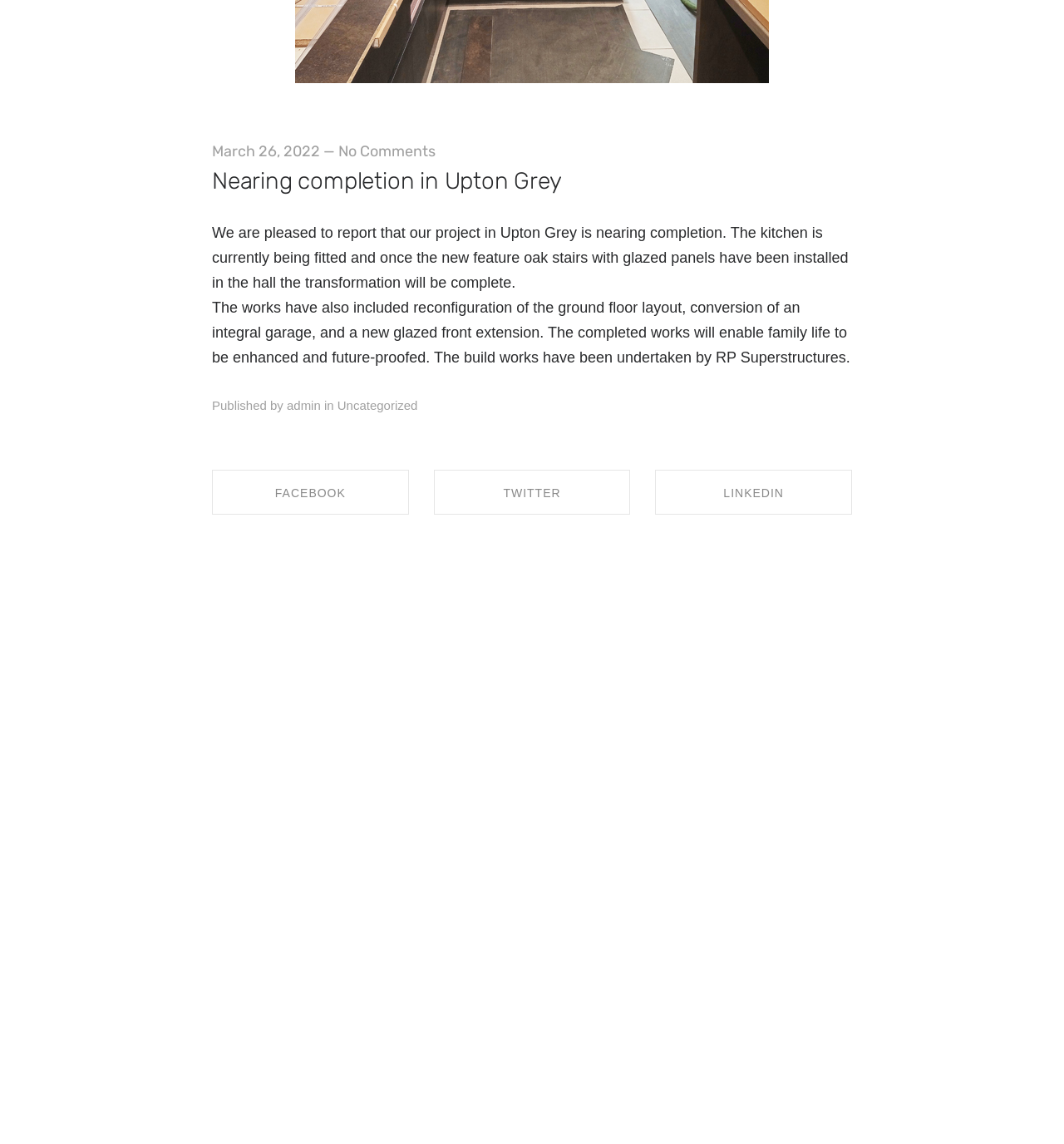Bounding box coordinates should be provided in the format (top-left x, top-left y, bottom-right x, bottom-right y) with all values between 0 and 1. Identify the bounding box for this UI element: Testimonials

[0.043, 0.154, 0.957, 0.192]